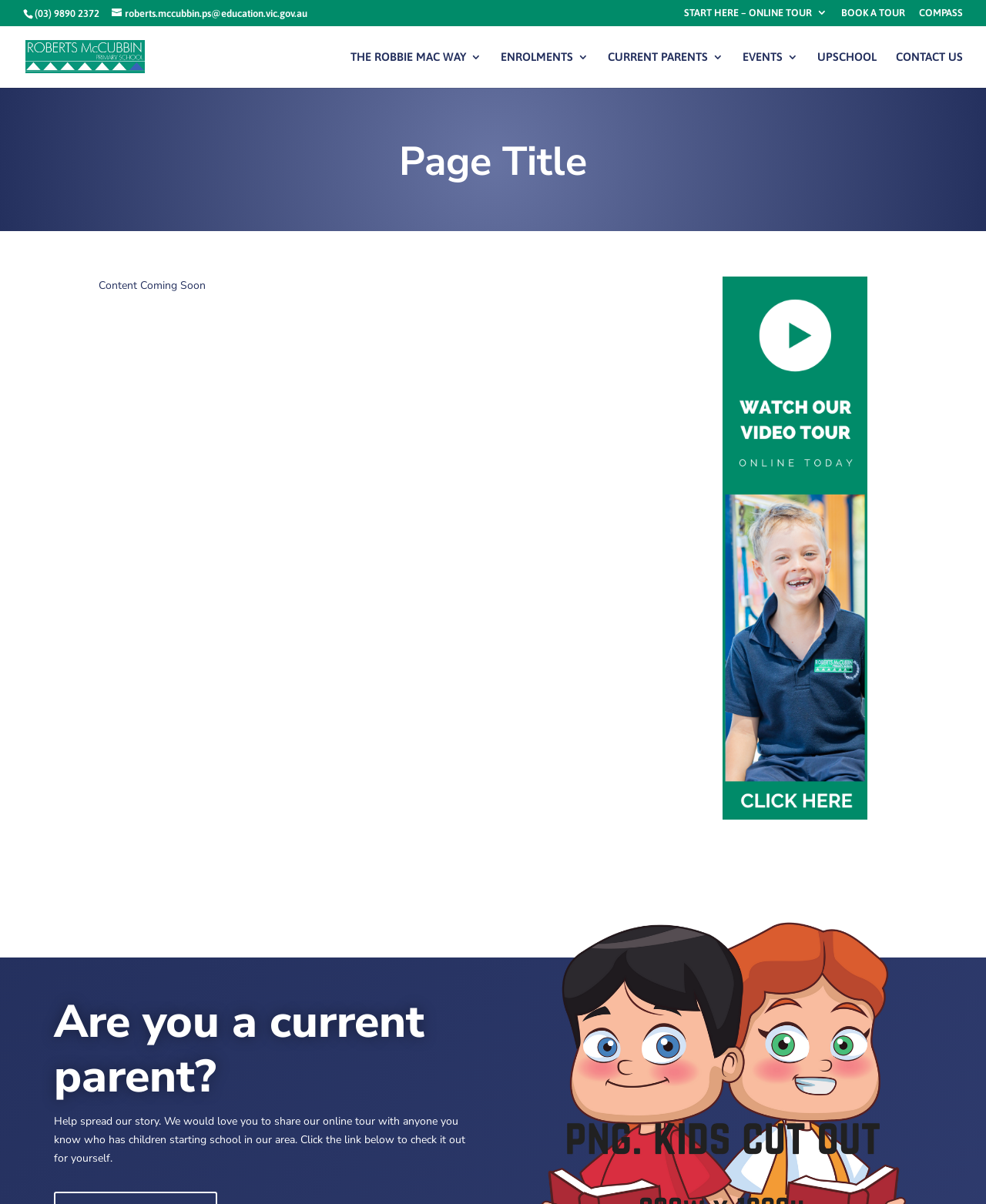What is the name of the school's online platform?
Look at the image and provide a short answer using one word or a phrase.

Compass